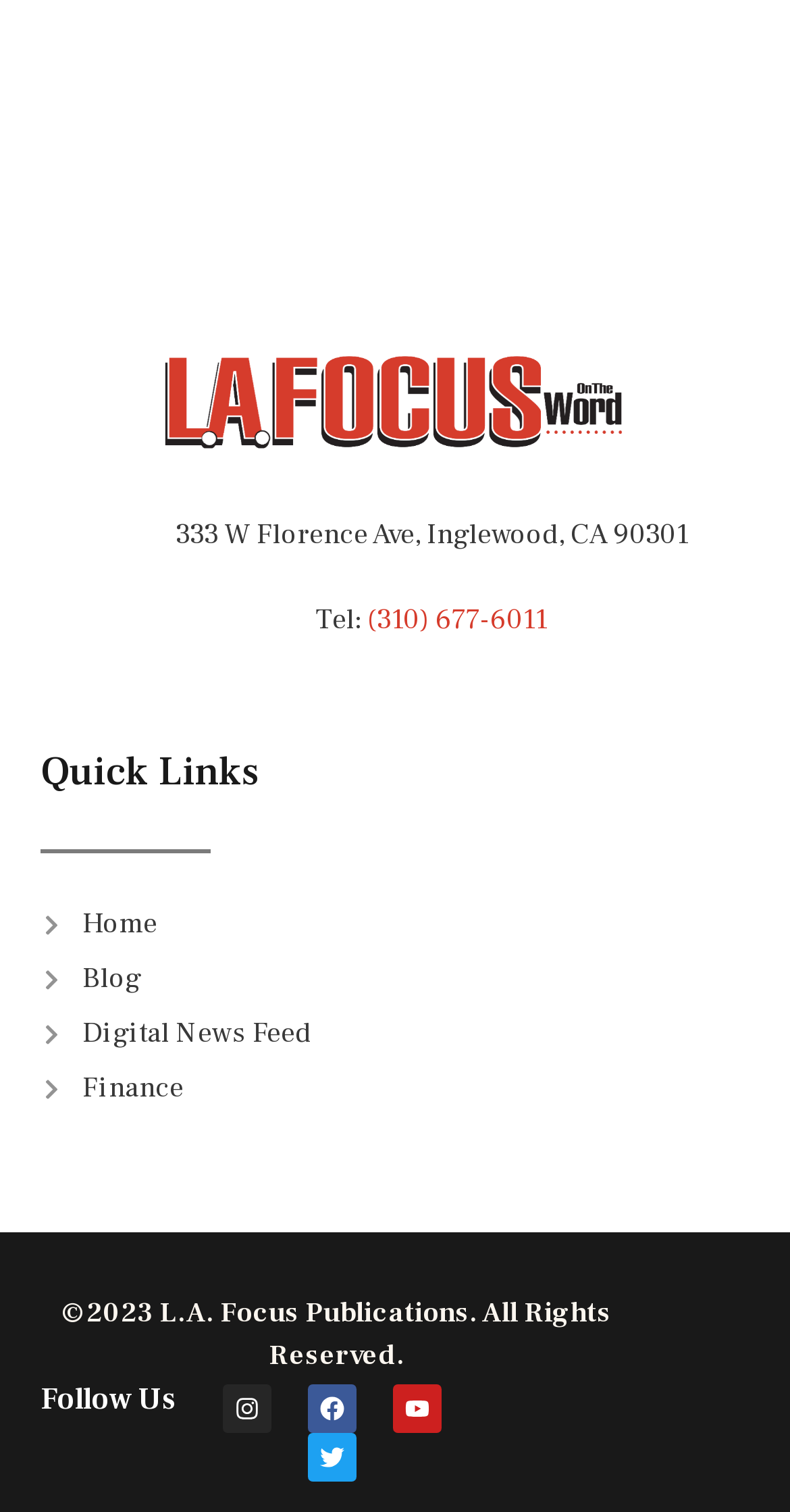How many social media links are there?
Provide an in-depth and detailed answer to the question.

I counted the number of social media links by looking at the link elements that contain the names of social media platforms, which are 'Instagram', 'Facebook', 'Youtube', and 'Twitter'. There are four social media links in total.